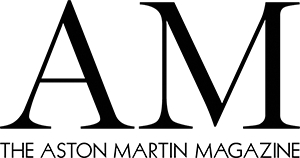Please reply to the following question with a single word or a short phrase:
What is the design style of the logo?

Minimalistic yet refined